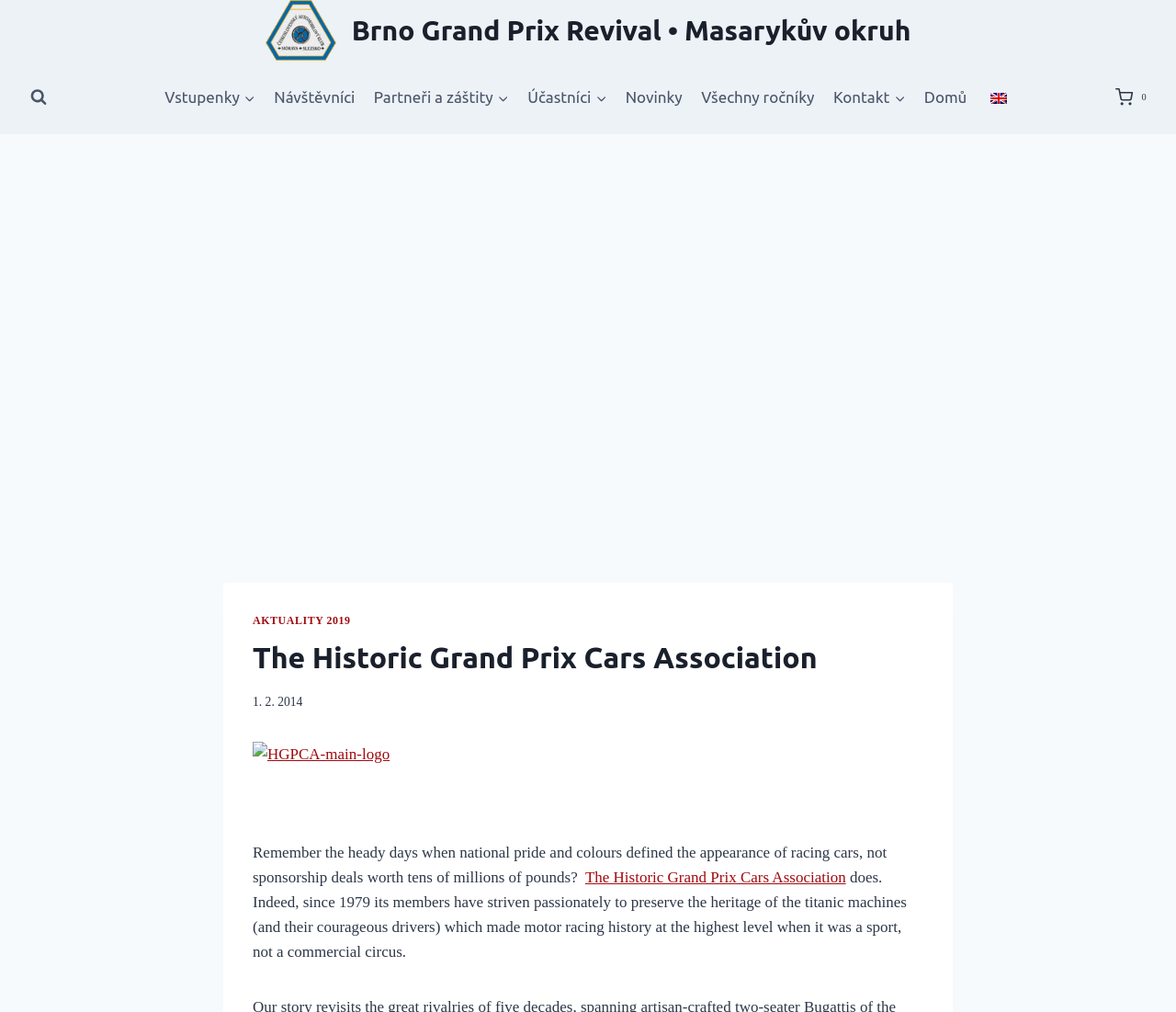Find the bounding box coordinates for the area you need to click to carry out the instruction: "Show search form". The coordinates should be four float numbers between 0 and 1, indicated as [left, top, right, bottom].

[0.019, 0.08, 0.047, 0.113]